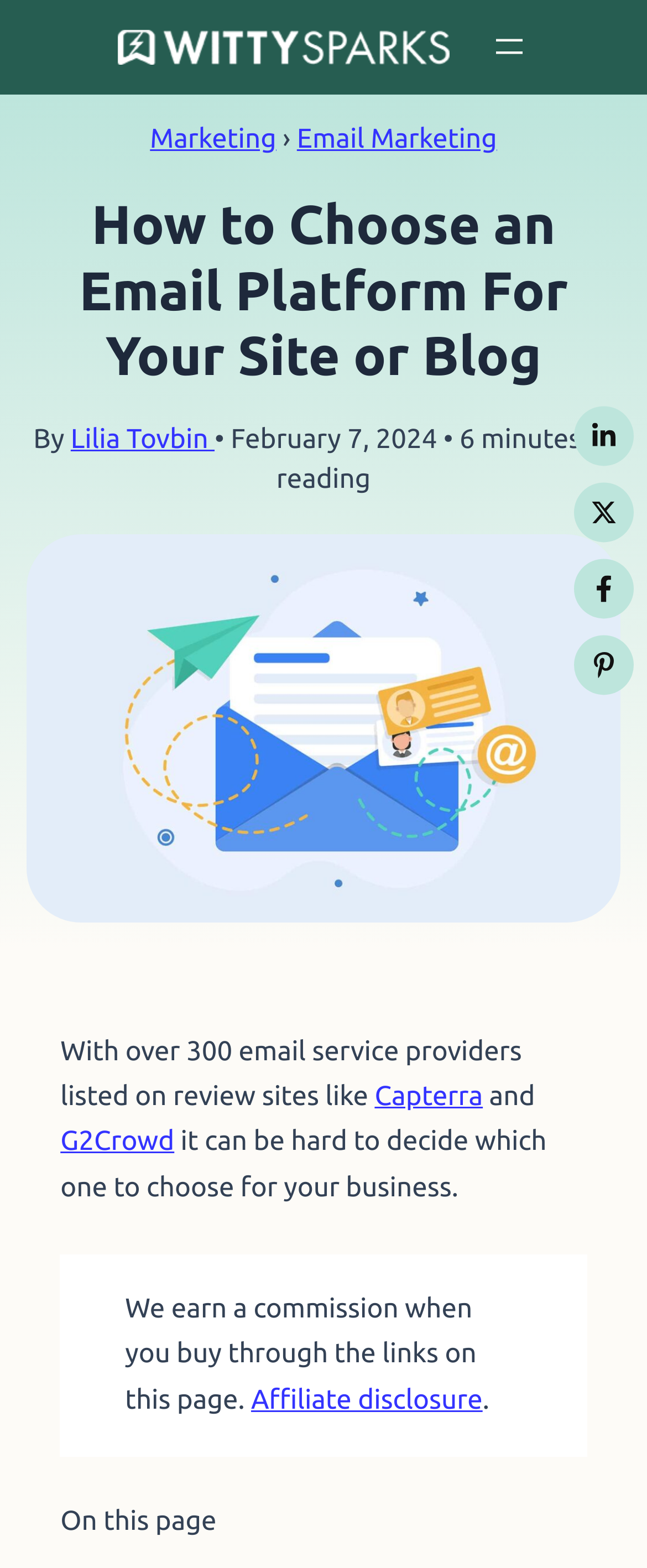Please find and report the primary heading text from the webpage.

How to Choose an Email Platform For Your Site or Blog